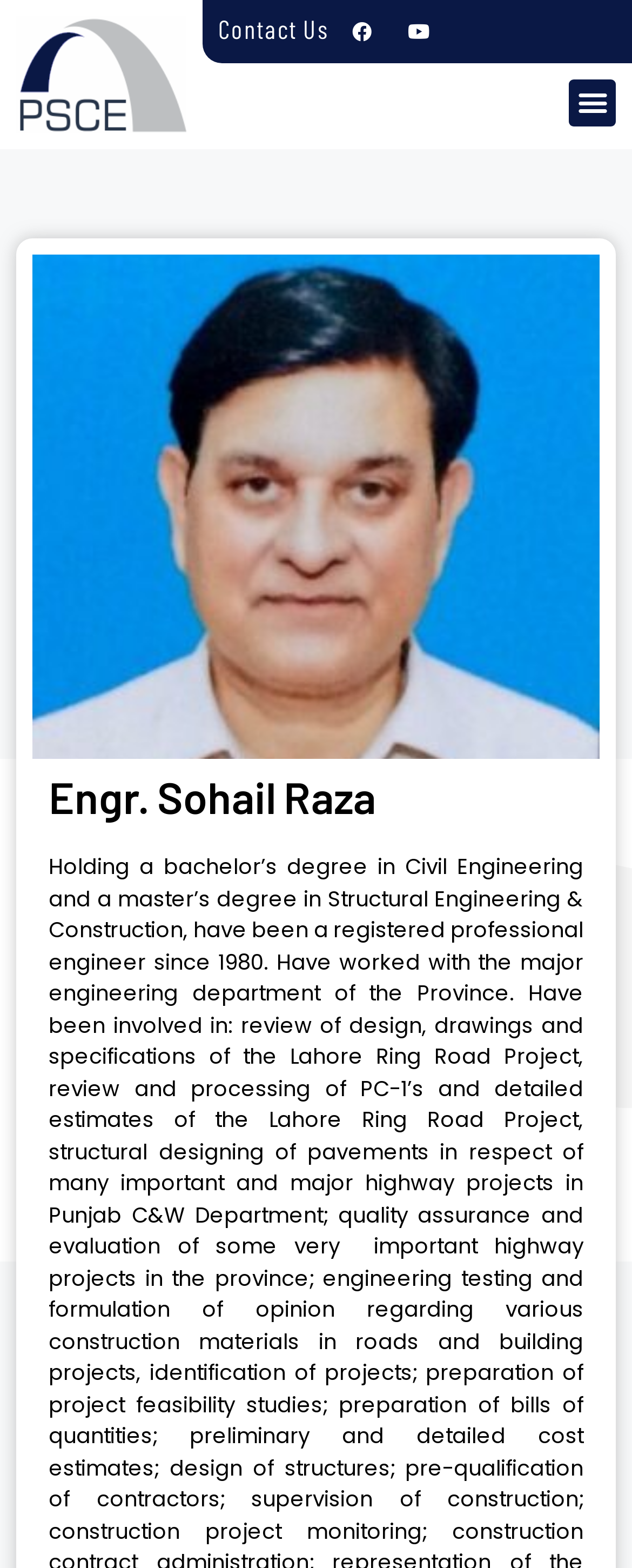What is the name of the person on this webpage?
Based on the screenshot, give a detailed explanation to answer the question.

By looking at the webpage, I can see a heading element with the text 'Engr. Sohail Raza', which suggests that this webpage is about a person with this name.